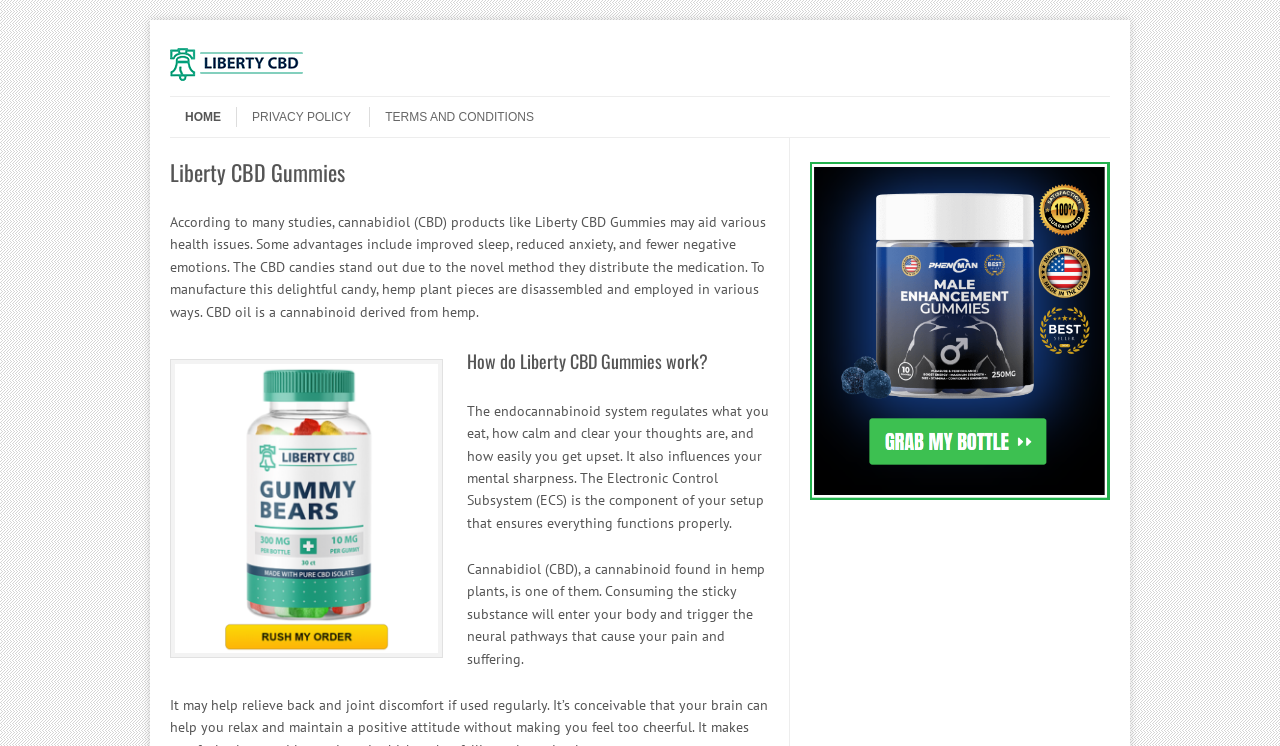Refer to the element description Privacy Policy and identify the corresponding bounding box in the screenshot. Format the coordinates as (top-left x, top-left y, bottom-right x, bottom-right y) with values in the range of 0 to 1.

[0.184, 0.143, 0.274, 0.171]